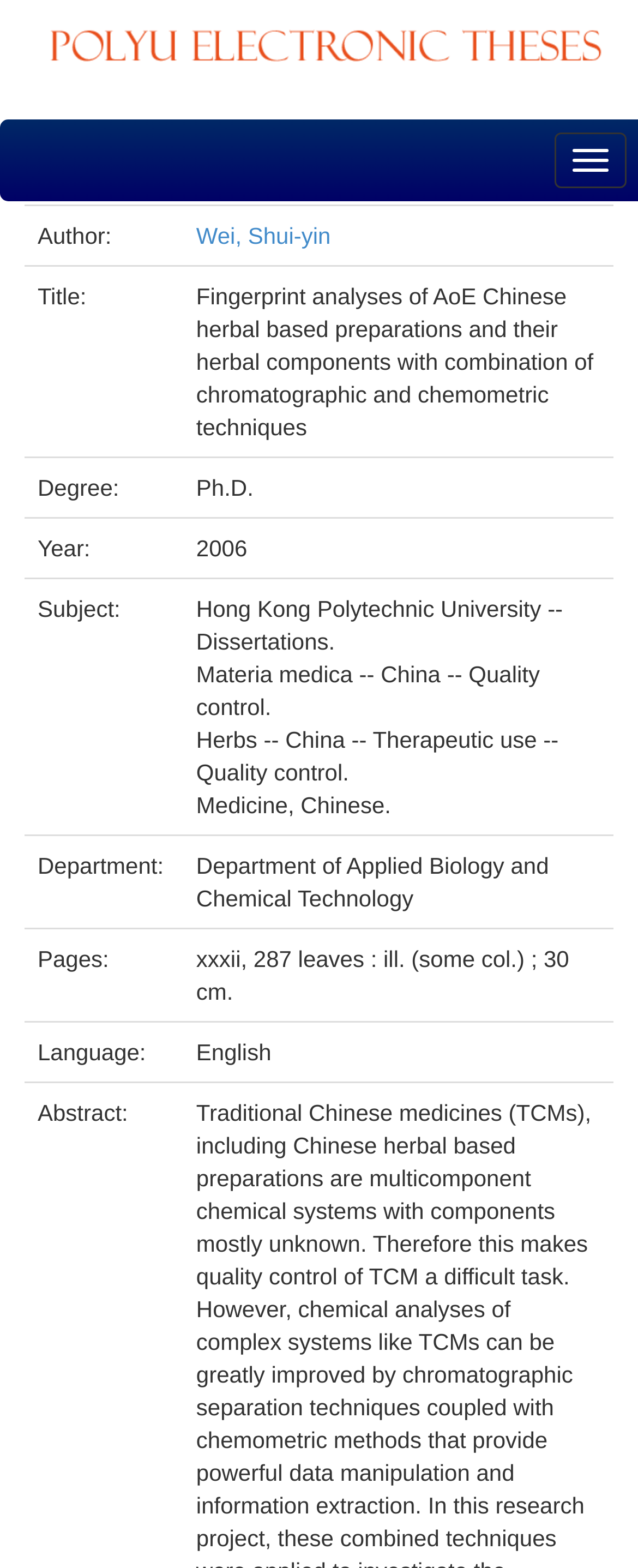Find the bounding box coordinates for the element described here: "Wei, Shui-yin".

[0.308, 0.142, 0.518, 0.159]